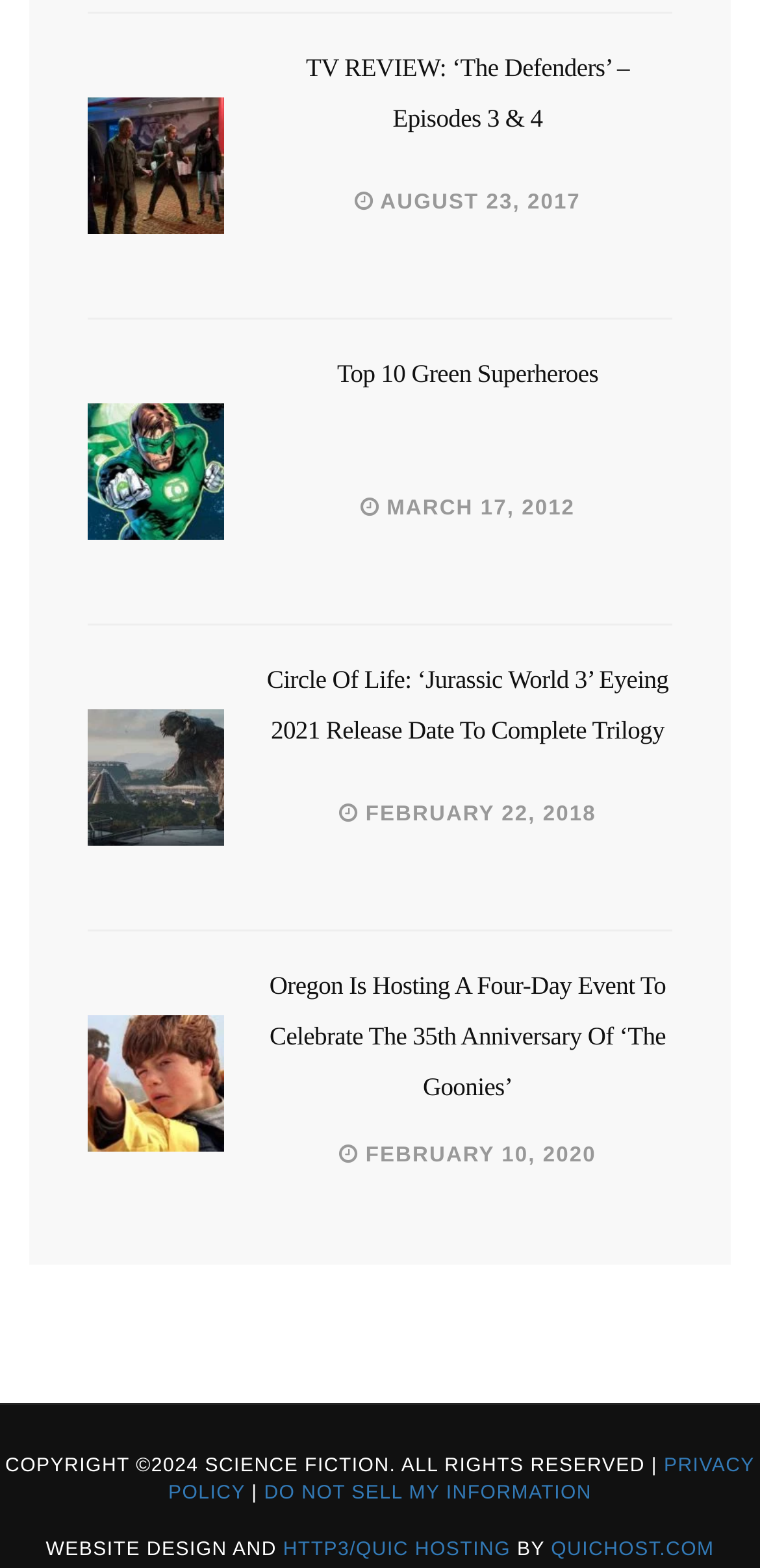Give the bounding box coordinates for the element described by: "February 10, 2020".

[0.446, 0.73, 0.784, 0.745]